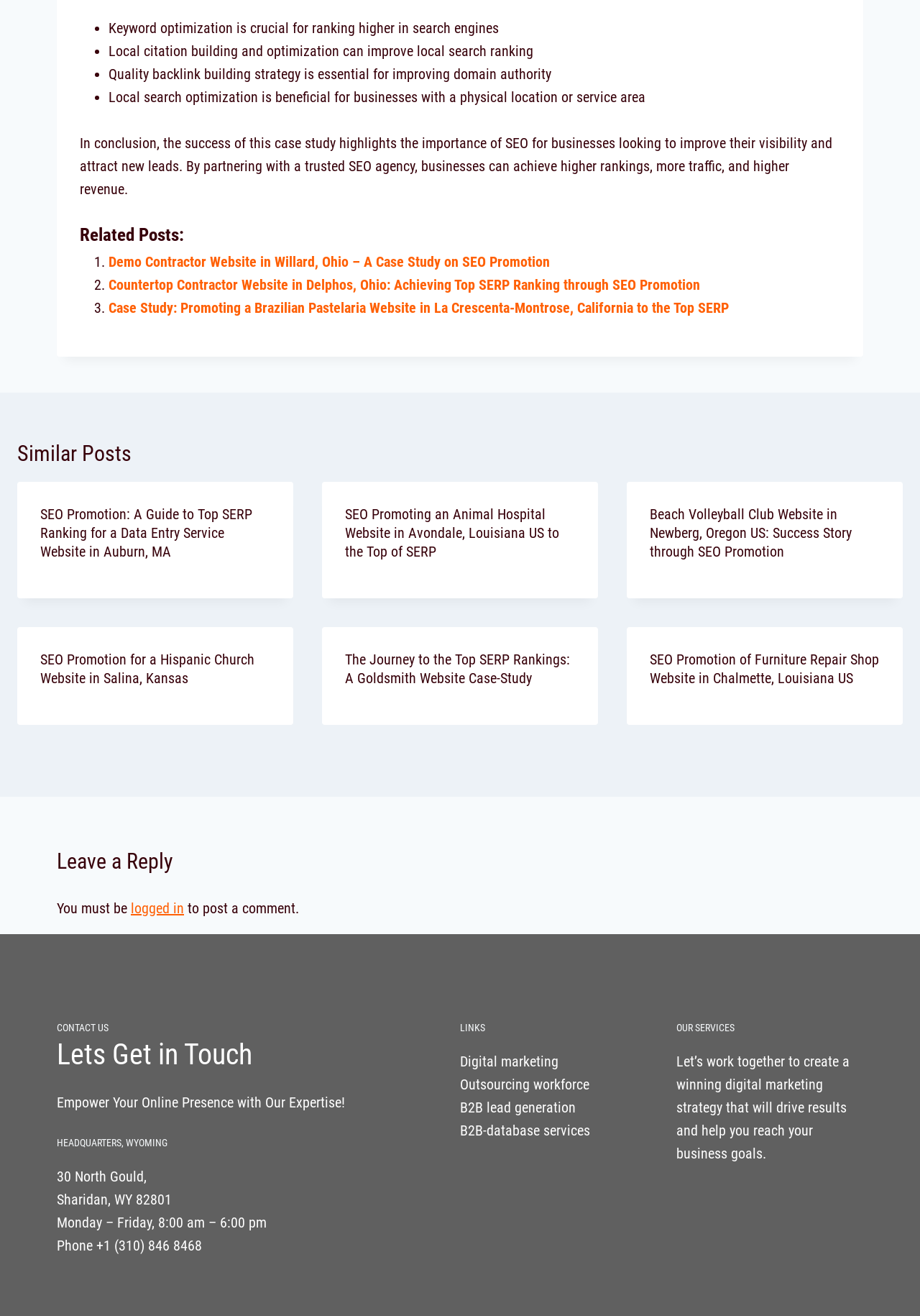Locate the bounding box coordinates of the area that needs to be clicked to fulfill the following instruction: "View similar posts". The coordinates should be in the format of four float numbers between 0 and 1, namely [left, top, right, bottom].

[0.019, 0.337, 0.981, 0.353]